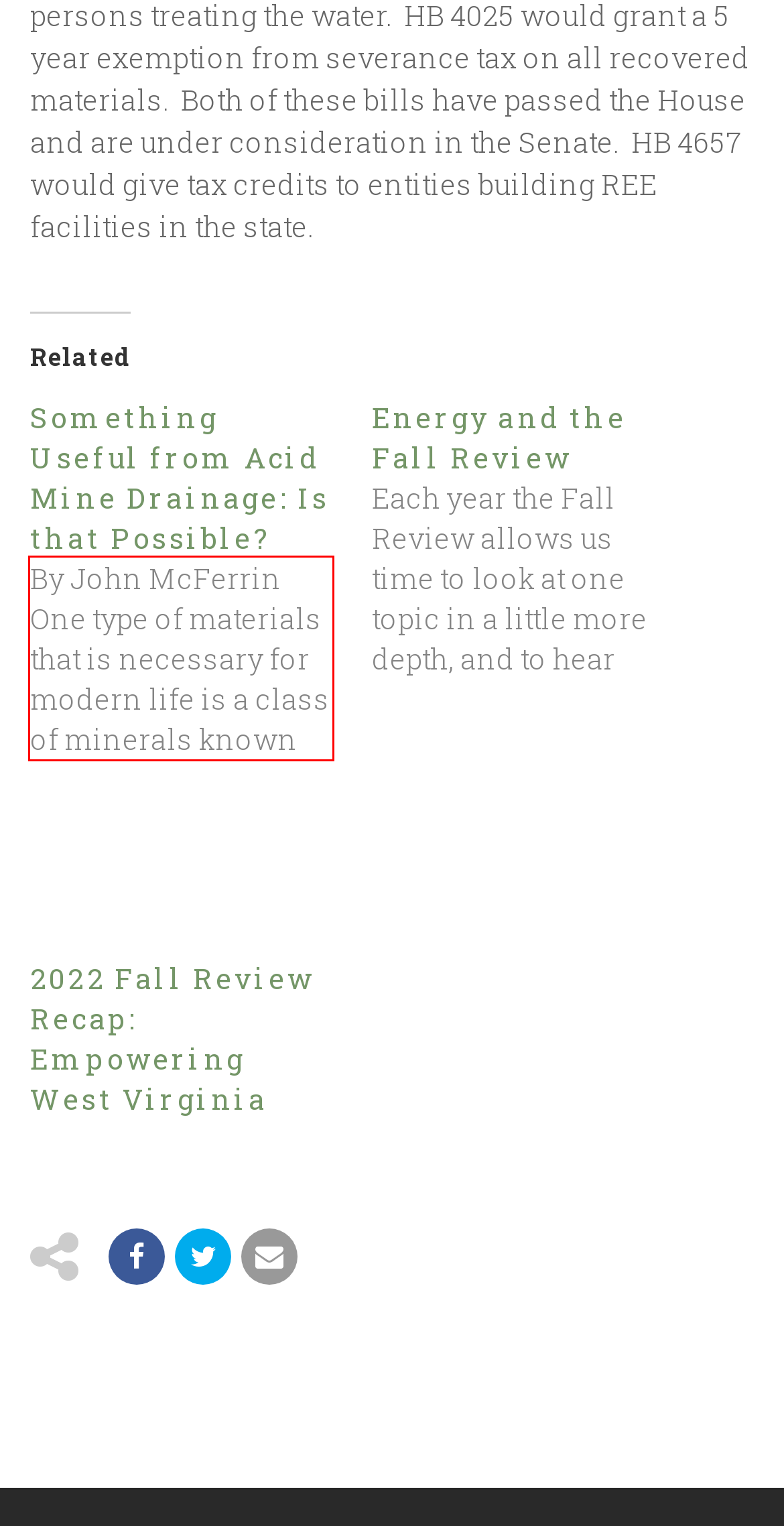You are provided with a webpage screenshot that includes a red rectangle bounding box. Extract the text content from within the bounding box using OCR.

By John McFerrin One type of materials that is necessary for modern life is a class of minerals known as rare earth elements. These elements are necessary components of modern technologies. They are used in cellular phones, computers, televisions, magnets, batteries, catalytic converters, defense applications and many more things that make…